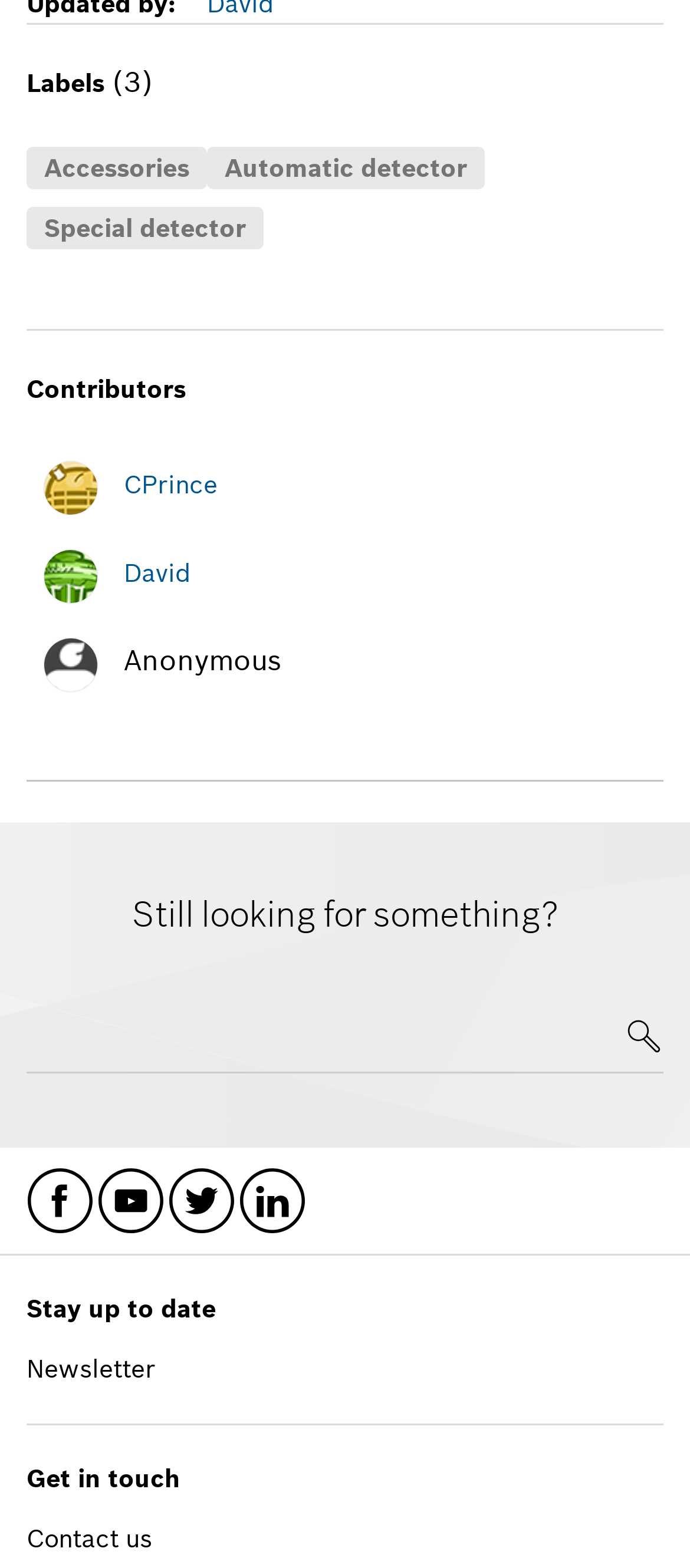Identify the bounding box coordinates of the clickable region to carry out the given instruction: "Subscribe to Newsletter".

[0.038, 0.863, 0.226, 0.883]